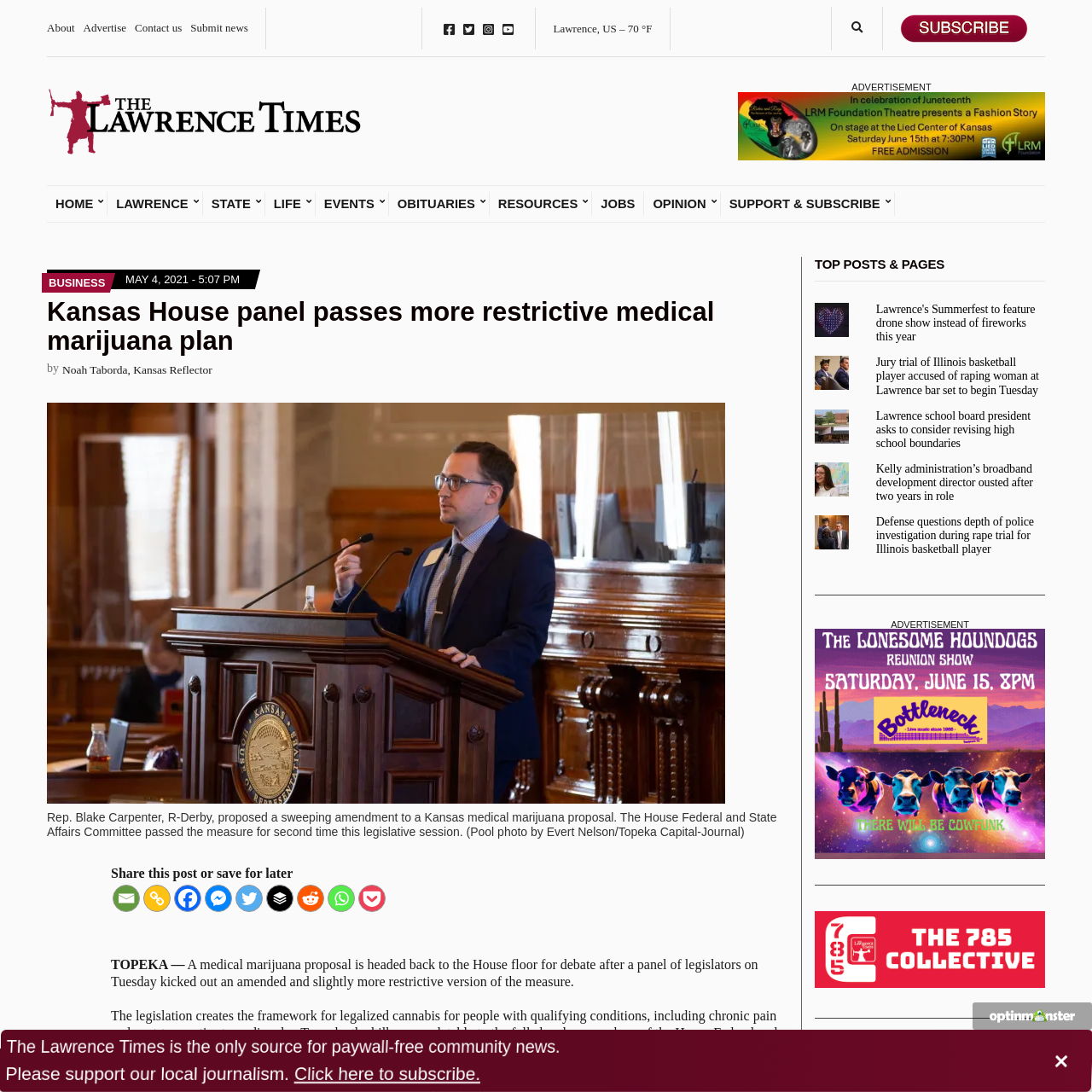How many social media sharing options are available?
Please provide a single word or phrase as your answer based on the screenshot.

9